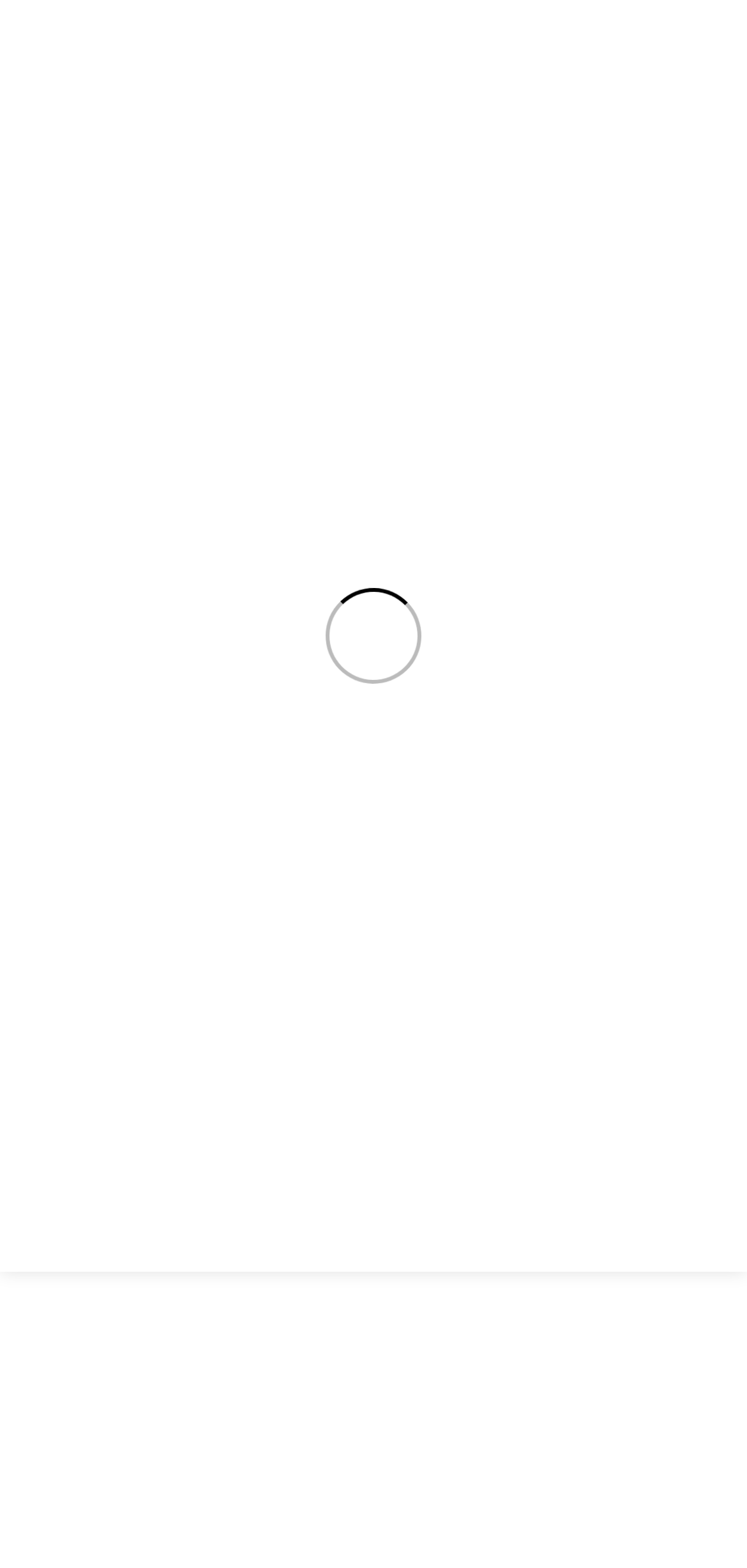Answer the question below in one word or phrase:
How many navigation links are in the breadcrumb?

3